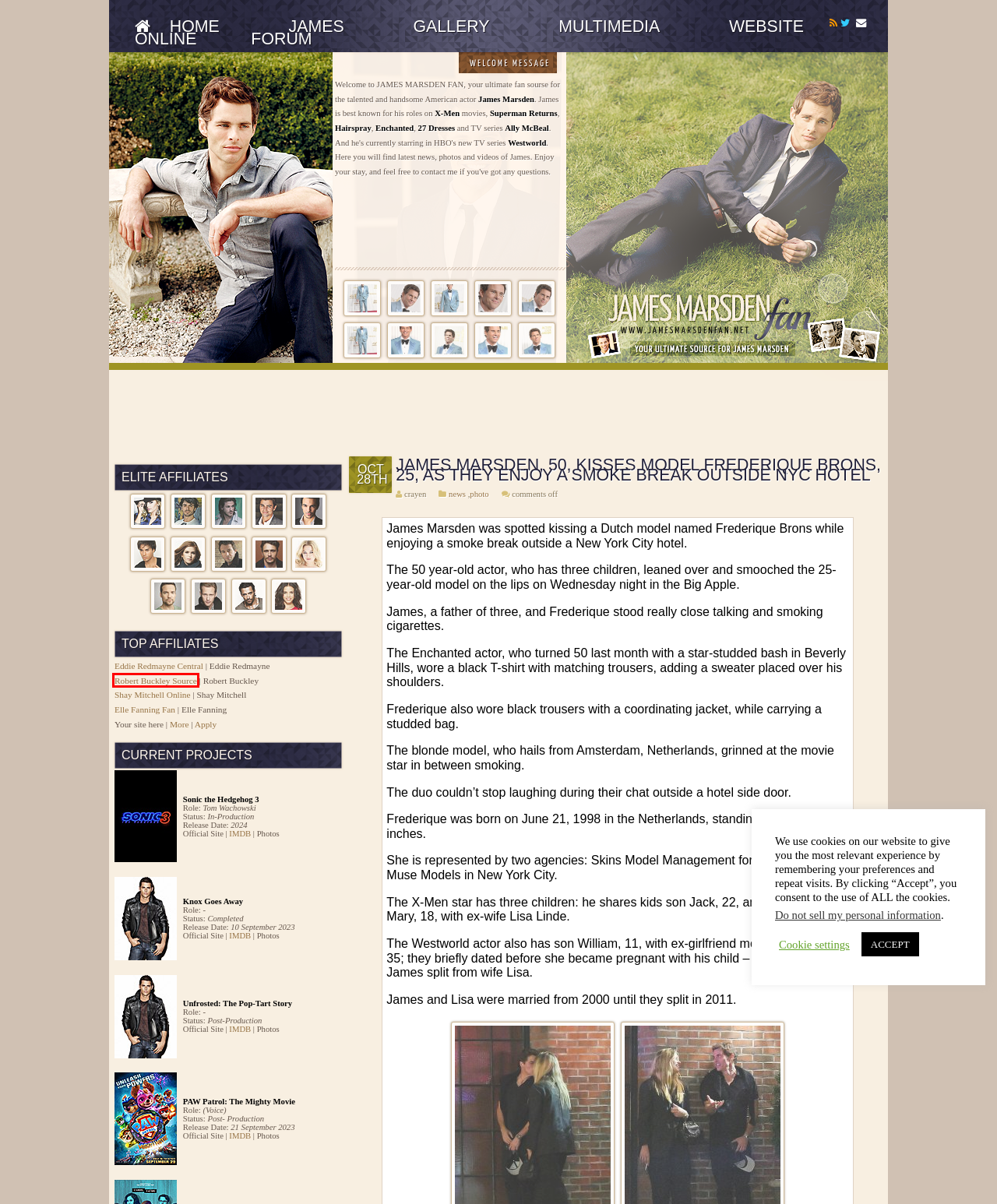You are provided a screenshot of a webpage featuring a red bounding box around a UI element. Choose the webpage description that most accurately represents the new webpage after clicking the element within the red bounding box. Here are the candidates:
A. James Marsden Fan  » Online
B. James Marsden Fan  » “X-Men” Star Wife Files for Divorce
C. James Marsden Fan  » Photos from 2023 US Open Tennis Championships added
D. James Marsden Fan
E. Eddie Redmayne Central - Fansite about Eddie Redmayne
F. Loading...
G. Robert Buckley Source
H. James Marsden Fan  » Photos from 2024 Film Independent Spirit Awards added

G